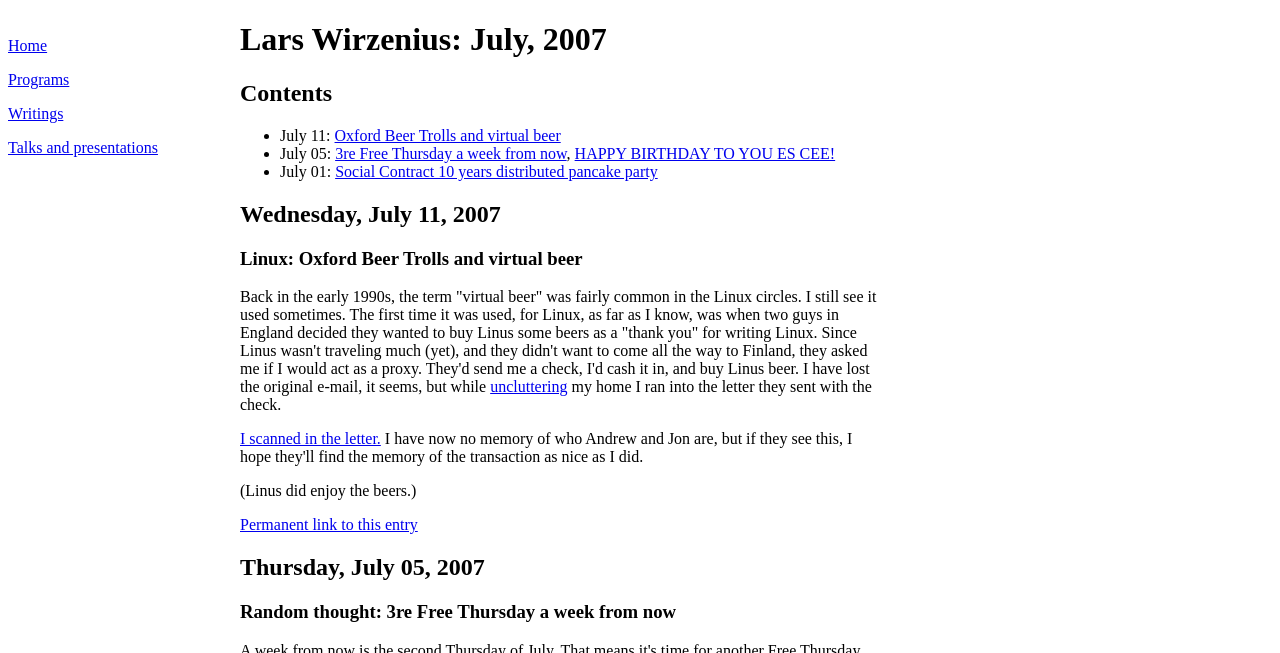Given the description: "Talks and presentations", determine the bounding box coordinates of the UI element. The coordinates should be formatted as four float numbers between 0 and 1, [left, top, right, bottom].

[0.006, 0.214, 0.123, 0.24]